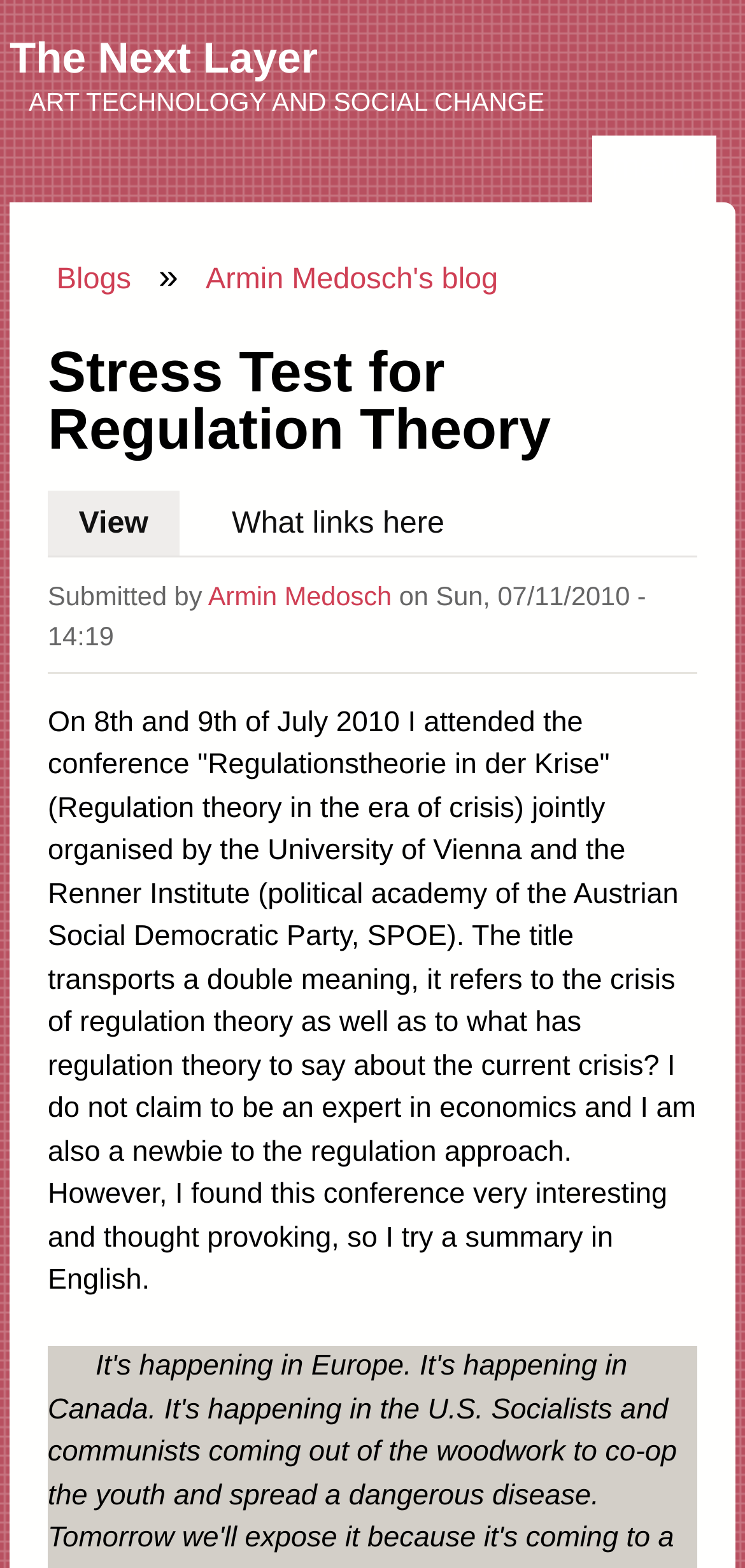Determine the bounding box coordinates of the clickable element to achieve the following action: 'Click on 'Skip to main content''. Provide the coordinates as four float values between 0 and 1, formatted as [left, top, right, bottom].

[0.269, 0.0, 0.618, 0.001]